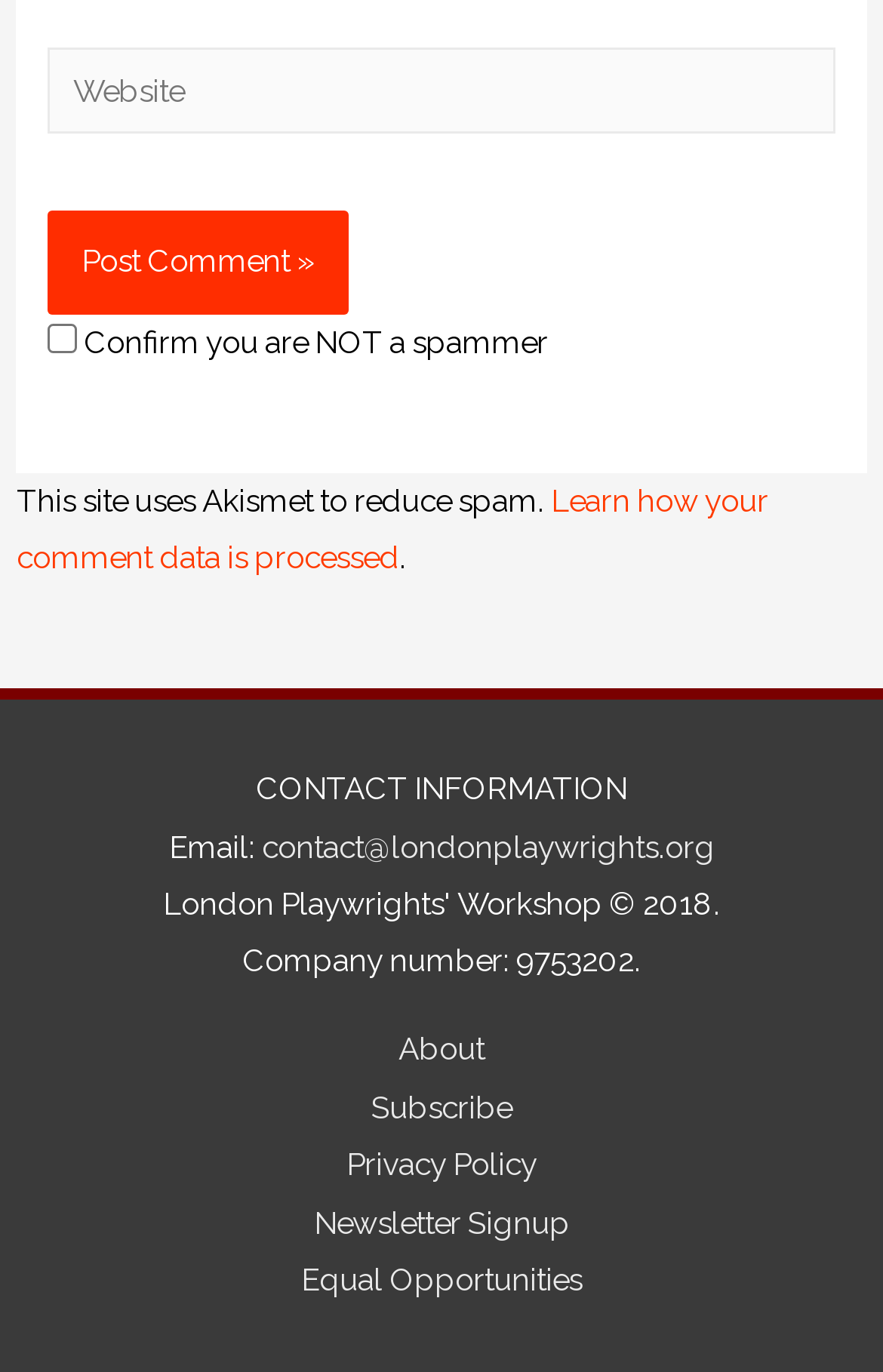Please identify the bounding box coordinates of the element's region that should be clicked to execute the following instruction: "Post a comment". The bounding box coordinates must be four float numbers between 0 and 1, i.e., [left, top, right, bottom].

[0.054, 0.154, 0.395, 0.229]